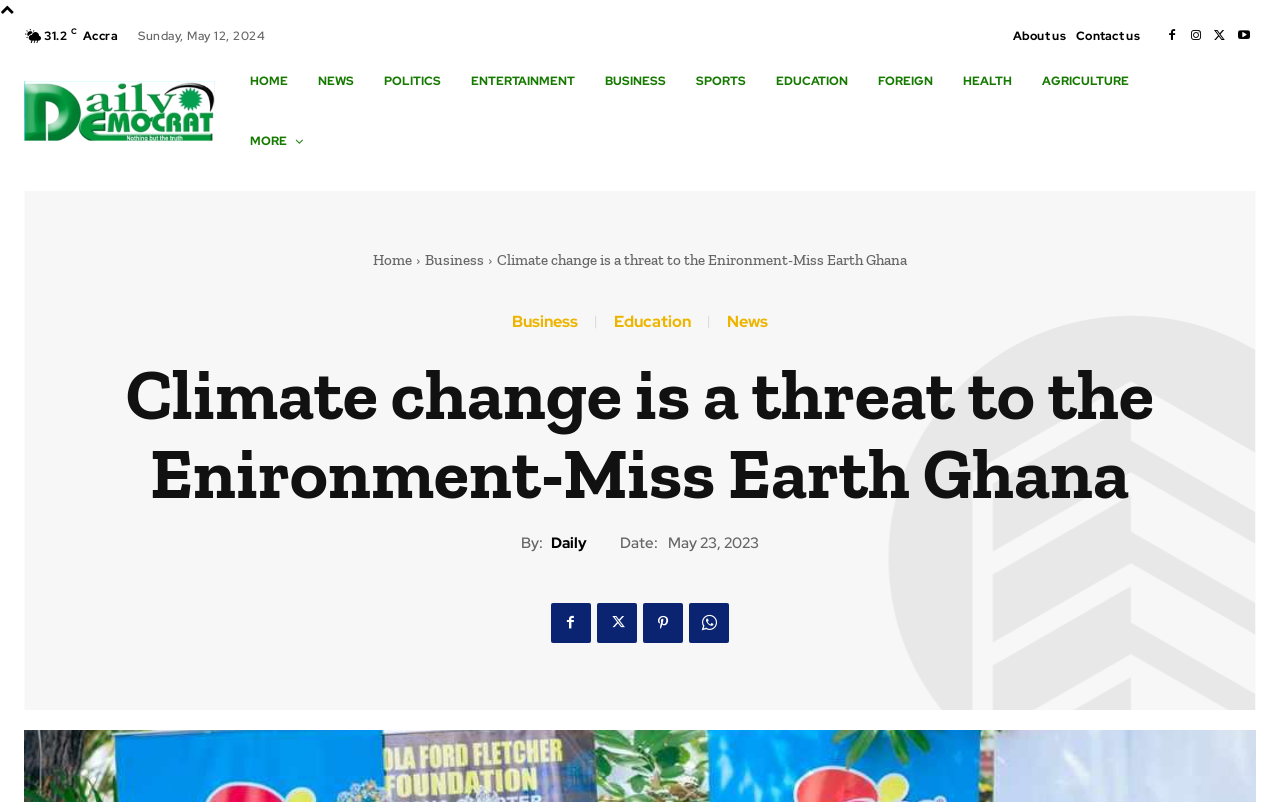Identify the bounding box coordinates of the section to be clicked to complete the task described by the following instruction: "Check Twitter". The coordinates should be four float numbers between 0 and 1, formatted as [left, top, right, bottom].

None